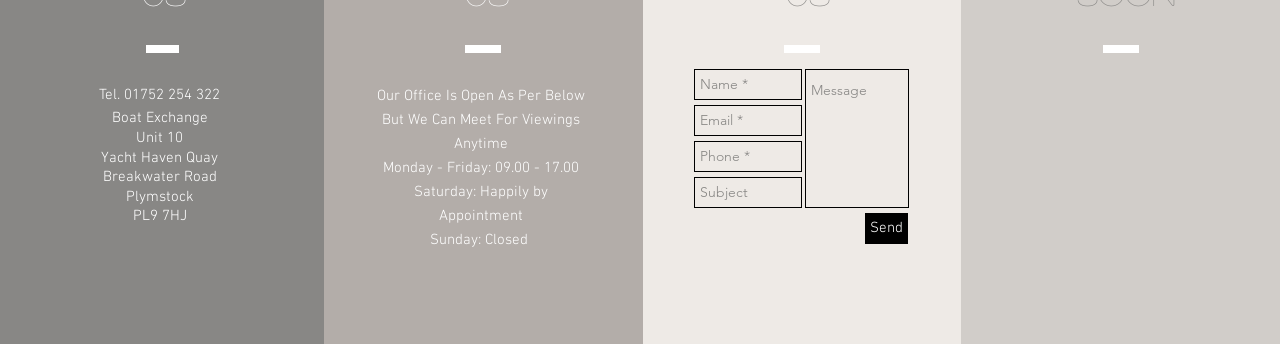Please provide a one-word or short phrase answer to the question:
What are the office hours of Boat Exchange on Saturday?

Happily by Appointment